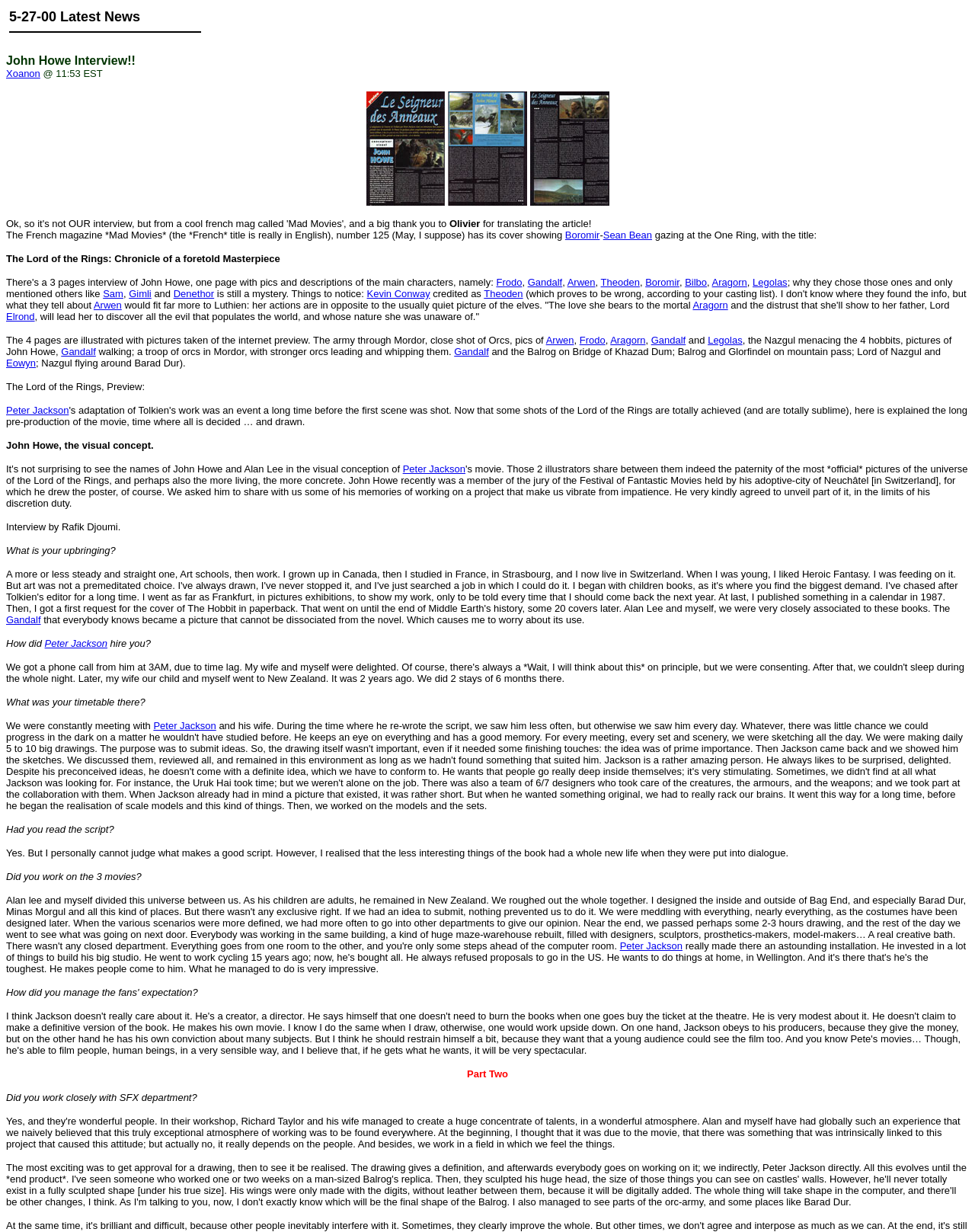Who is being interviewed?
Answer the question with a single word or phrase by looking at the picture.

John Howe